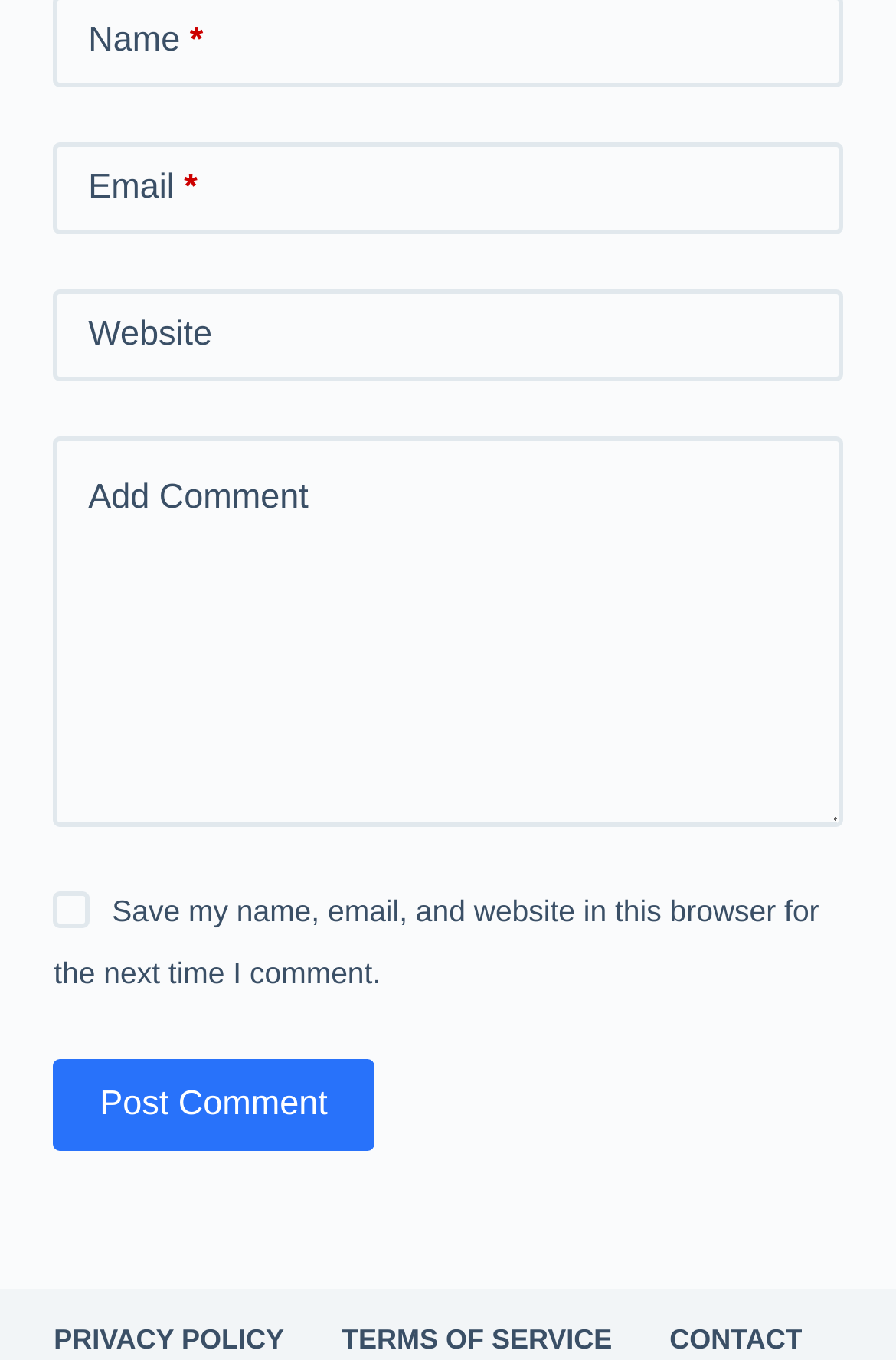Please identify the bounding box coordinates of the element's region that I should click in order to complete the following instruction: "View privacy policy". The bounding box coordinates consist of four float numbers between 0 and 1, i.e., [left, top, right, bottom].

[0.028, 0.973, 0.349, 1.0]